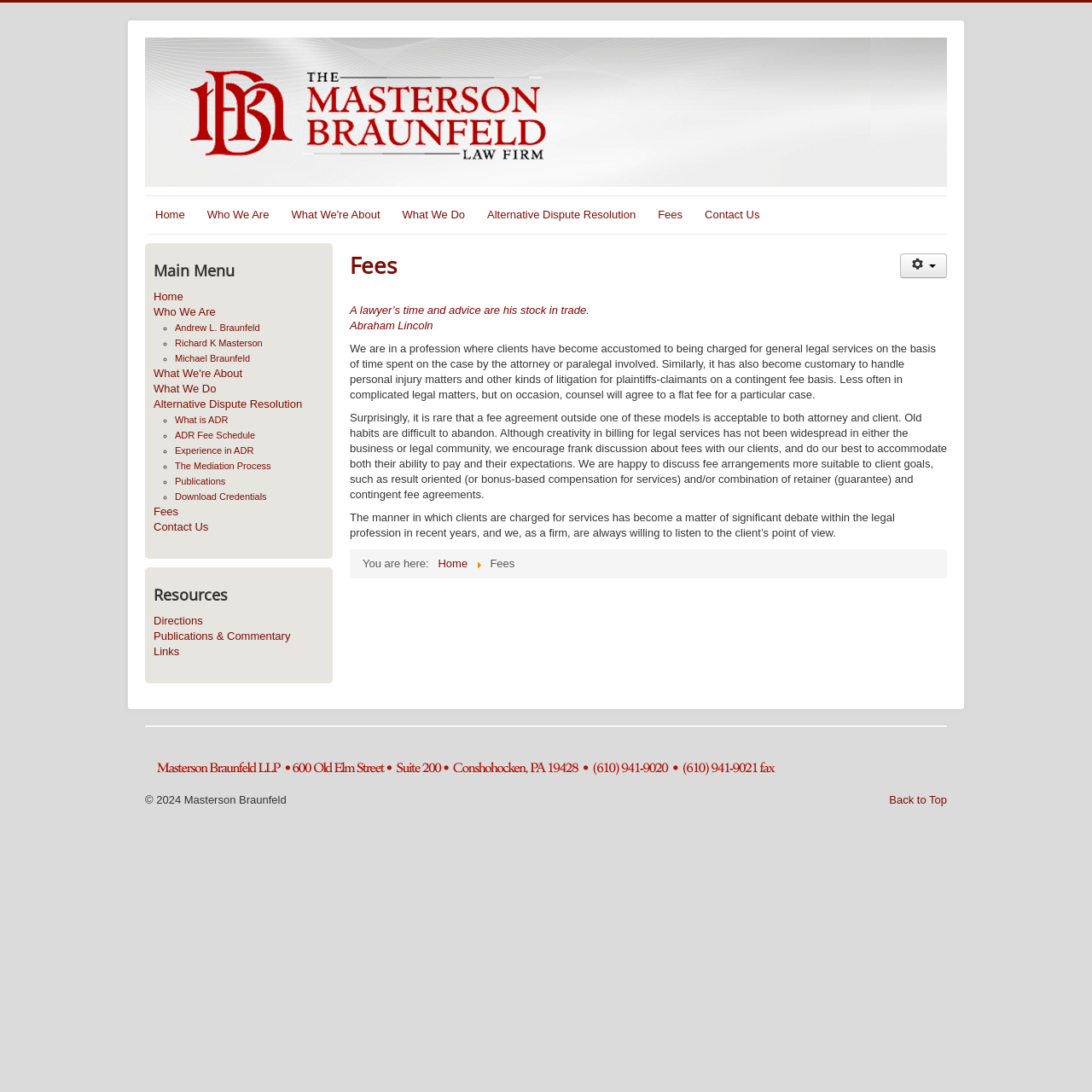Please locate the clickable area by providing the bounding box coordinates to follow this instruction: "Click the 'What We Do' link".

[0.359, 0.185, 0.435, 0.209]